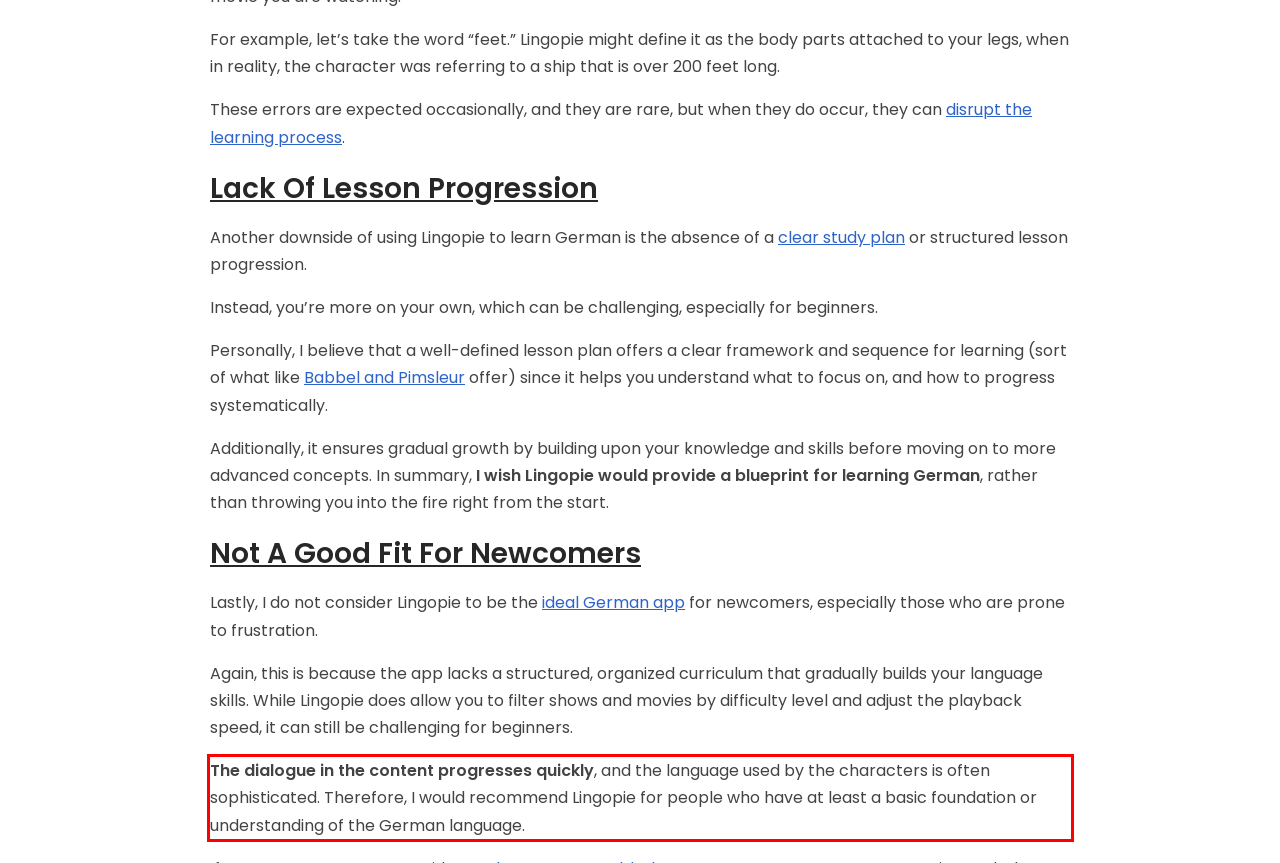Using OCR, extract the text content found within the red bounding box in the given webpage screenshot.

The dialogue in the content progresses quickly, and the language used by the characters is often sophisticated. Therefore, I would recommend Lingopie for people who have at least a basic foundation or understanding of the German language.